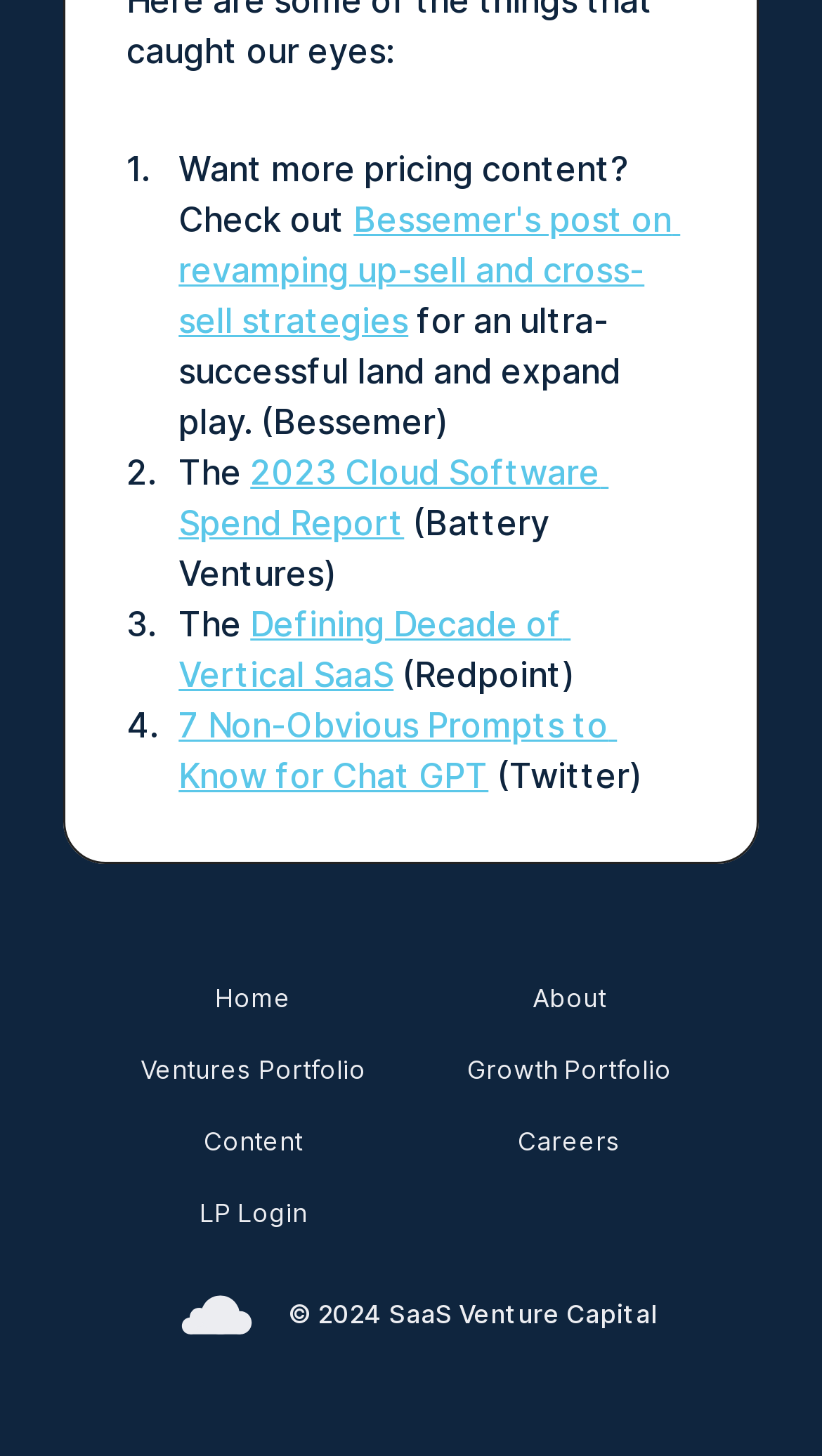What is the title of the first linked report?
Please give a well-detailed answer to the question.

I found the answer by looking at the link with ID 143, which has the text '2023 Cloud Software Spend Report' associated with it.